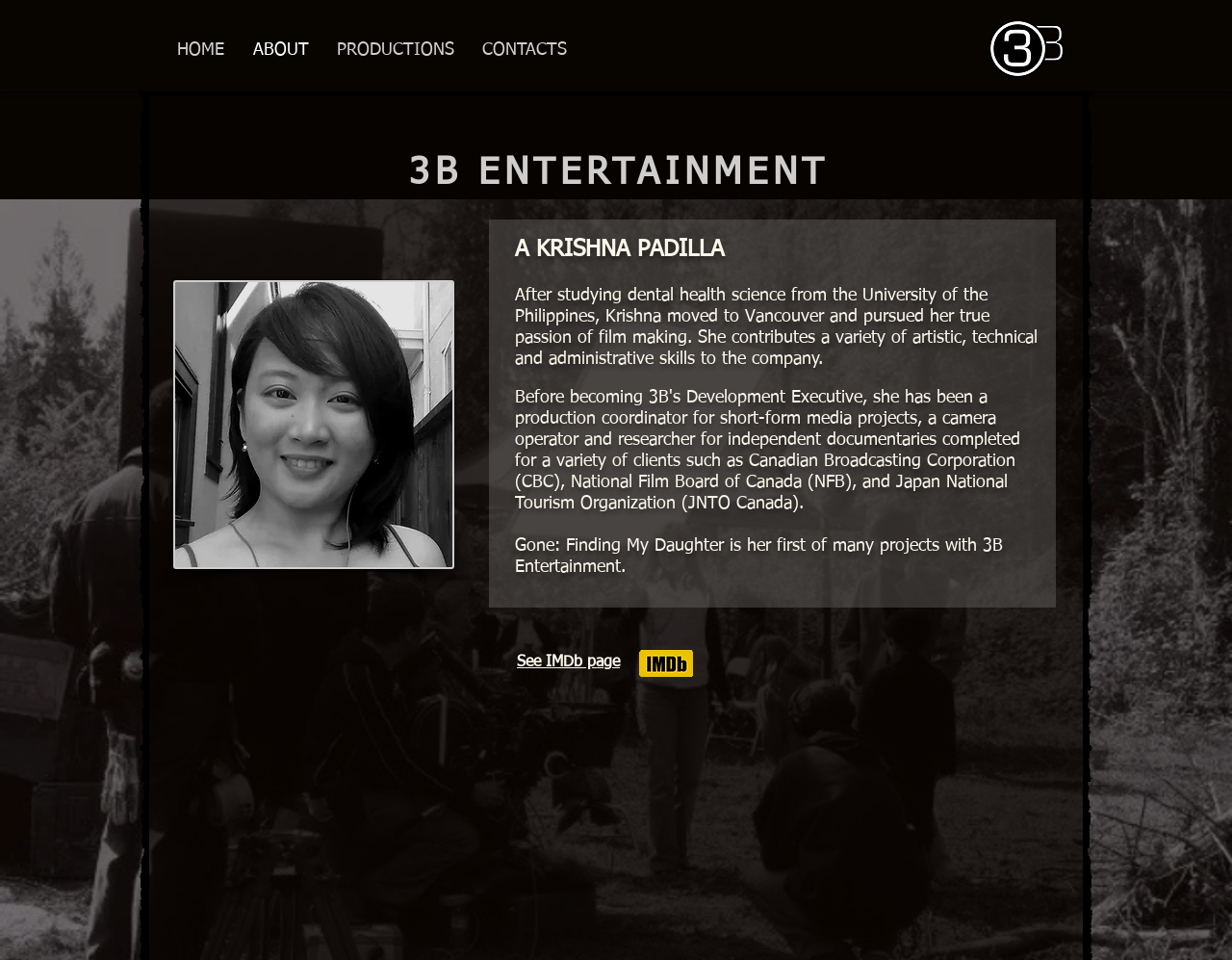Answer the question with a brief word or phrase:
What is Krishna Padilla's educational background?

Dental health science